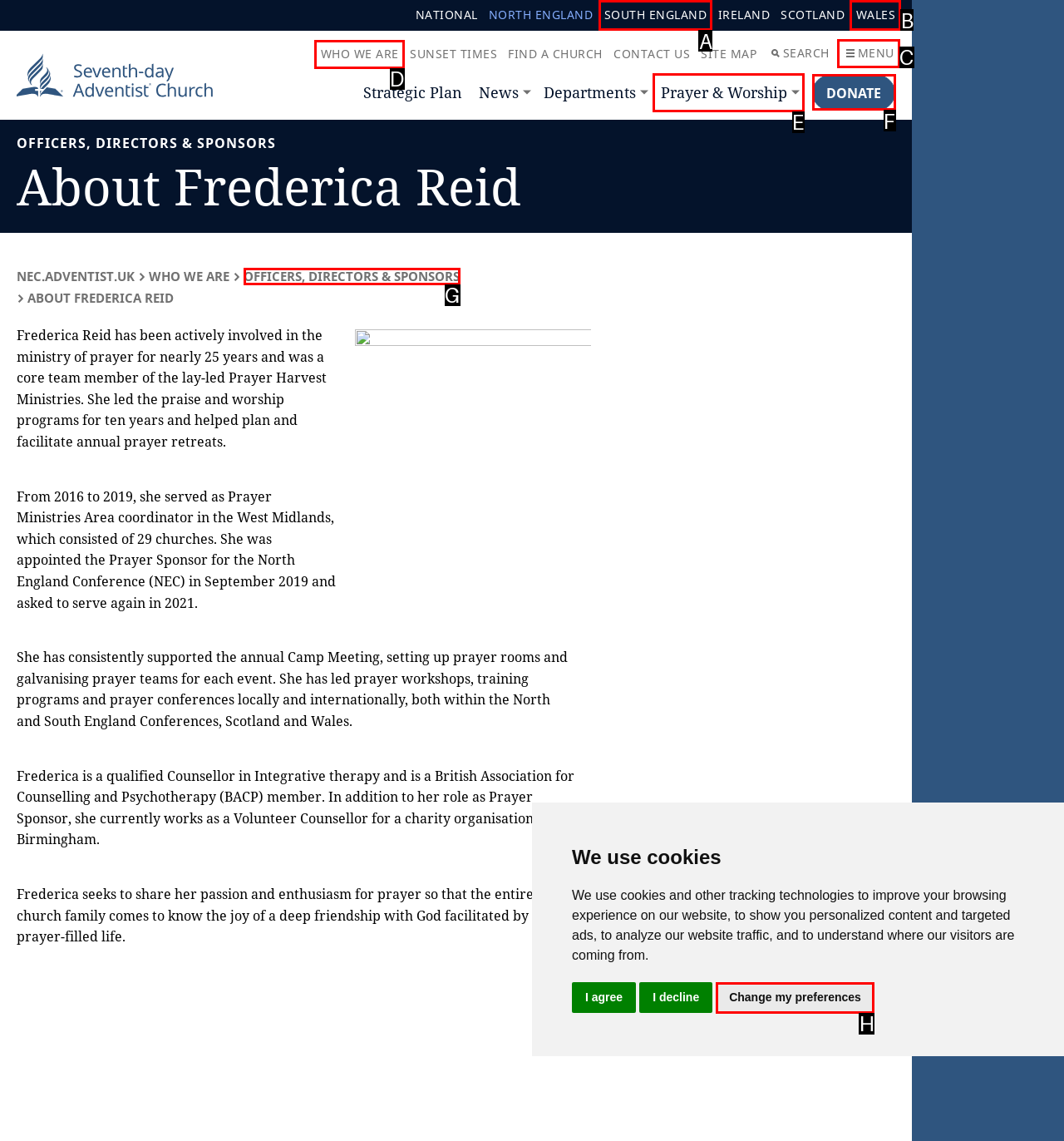Determine which UI element you should click to perform the task: Click the 'Israel at War!' link
Provide the letter of the correct option from the given choices directly.

None